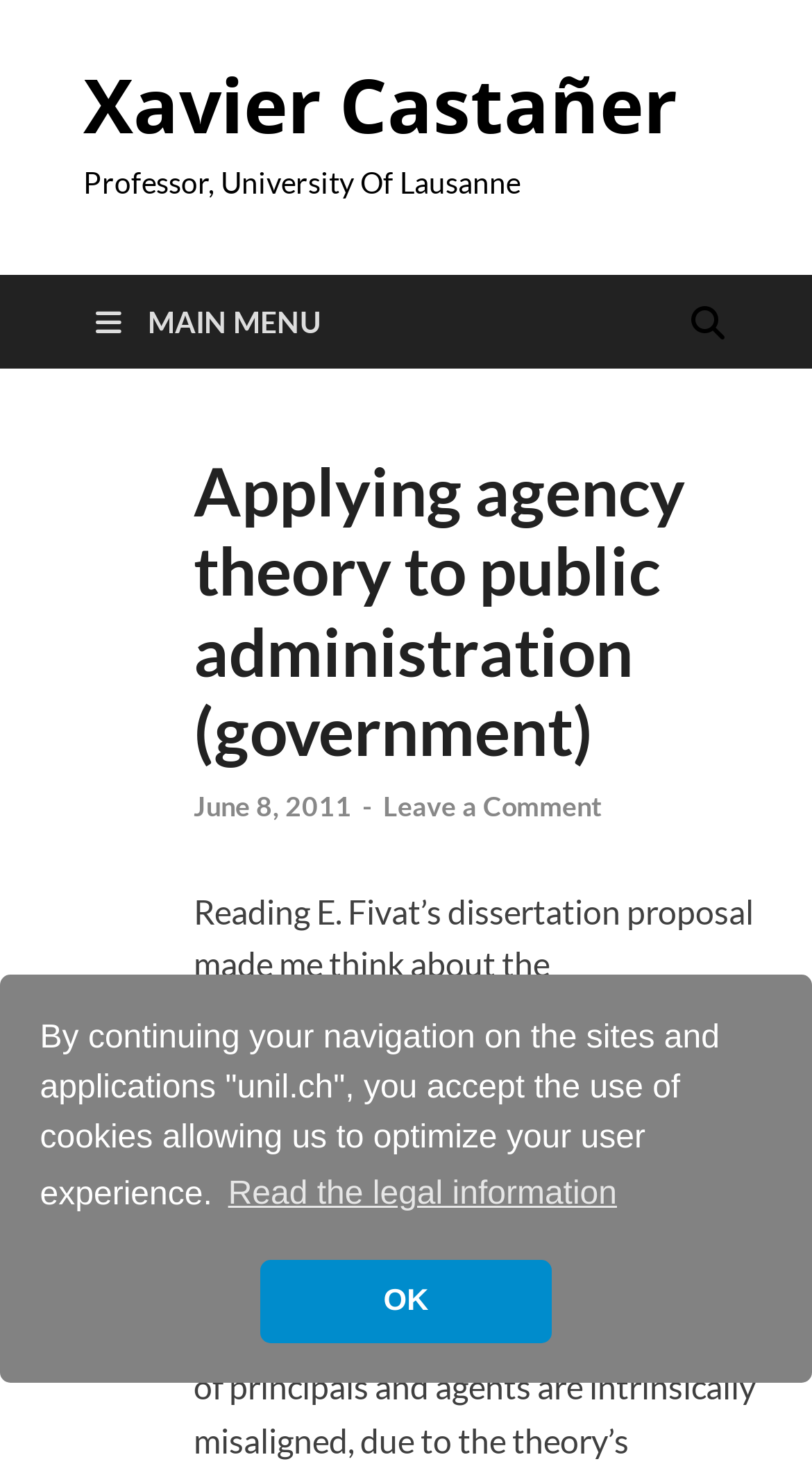Detail the various sections and features present on the webpage.

The webpage is about applying agency theory to public administration, with a focus on government, written by Xavier Castañer. At the top of the page, there is a cookie consent dialog with a message explaining the use of cookies to optimize user experience. Below this dialog, there are two buttons: "learn more about cookies" and "dismiss cookie message". 

On the top-left corner, there is a link to the author's profile, Xavier Castañer, with a description "Professor, University Of Lausanne" next to it. On the top-right corner, there is a search icon and a main menu button with a dropdown menu.

The main content of the page is a blog post with a heading "Applying agency theory to public administration (government)" followed by the date "June 8, 2011". The post starts with a sentence "Reading E. Fivat’s dissertation proposal made me think about the appropriateness of applying agency theory to public administration." There is also a "Leave a Comment" link at the bottom of the post.